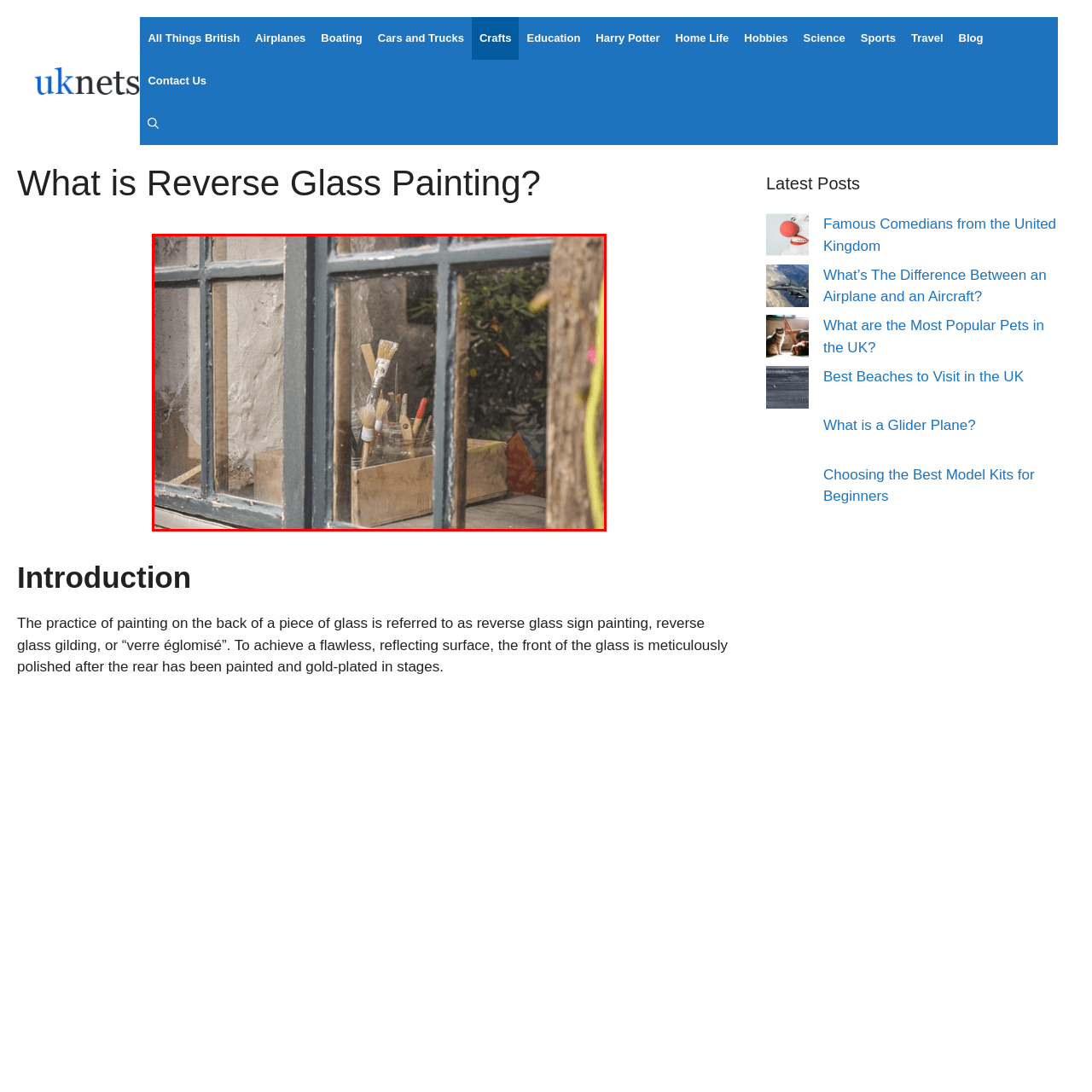Analyze the picture enclosed by the red bounding box and provide a single-word or phrase answer to this question:
What is visible in the background of the image?

Hints of greenery